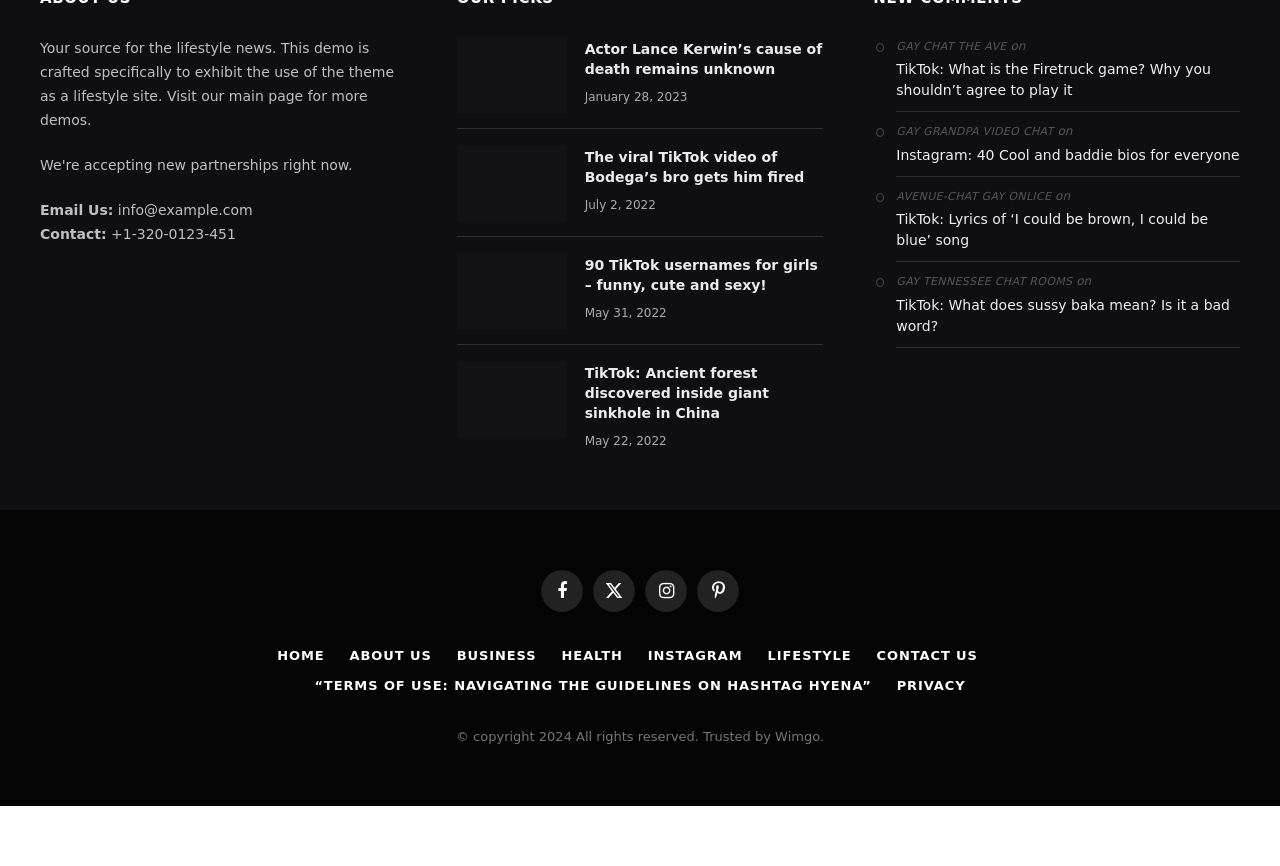What is the date of the article 'Actor Lance Kerwin’s cause of death remains unknown'?
Give a detailed and exhaustive answer to the question.

The date of the article can be found in the time element associated with the article, which is a StaticText element with the text 'January 28, 2023'.